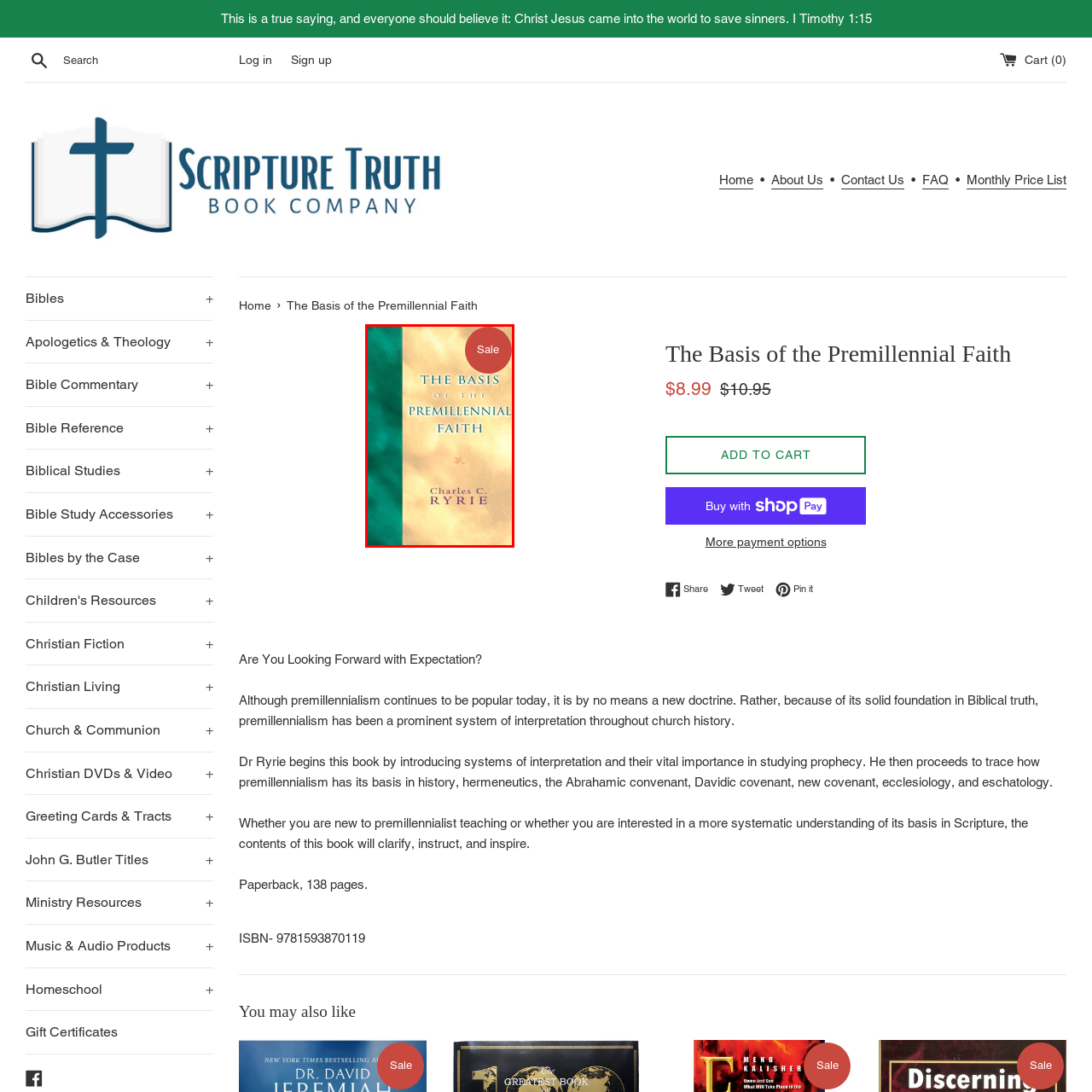What is the color of the author's name?
Take a close look at the image within the red bounding box and respond to the question with detailed information.

The caption specifically states that the author's name is 'styled in a contrasting blue below the title', which indicates that the author's name is displayed in the color blue.